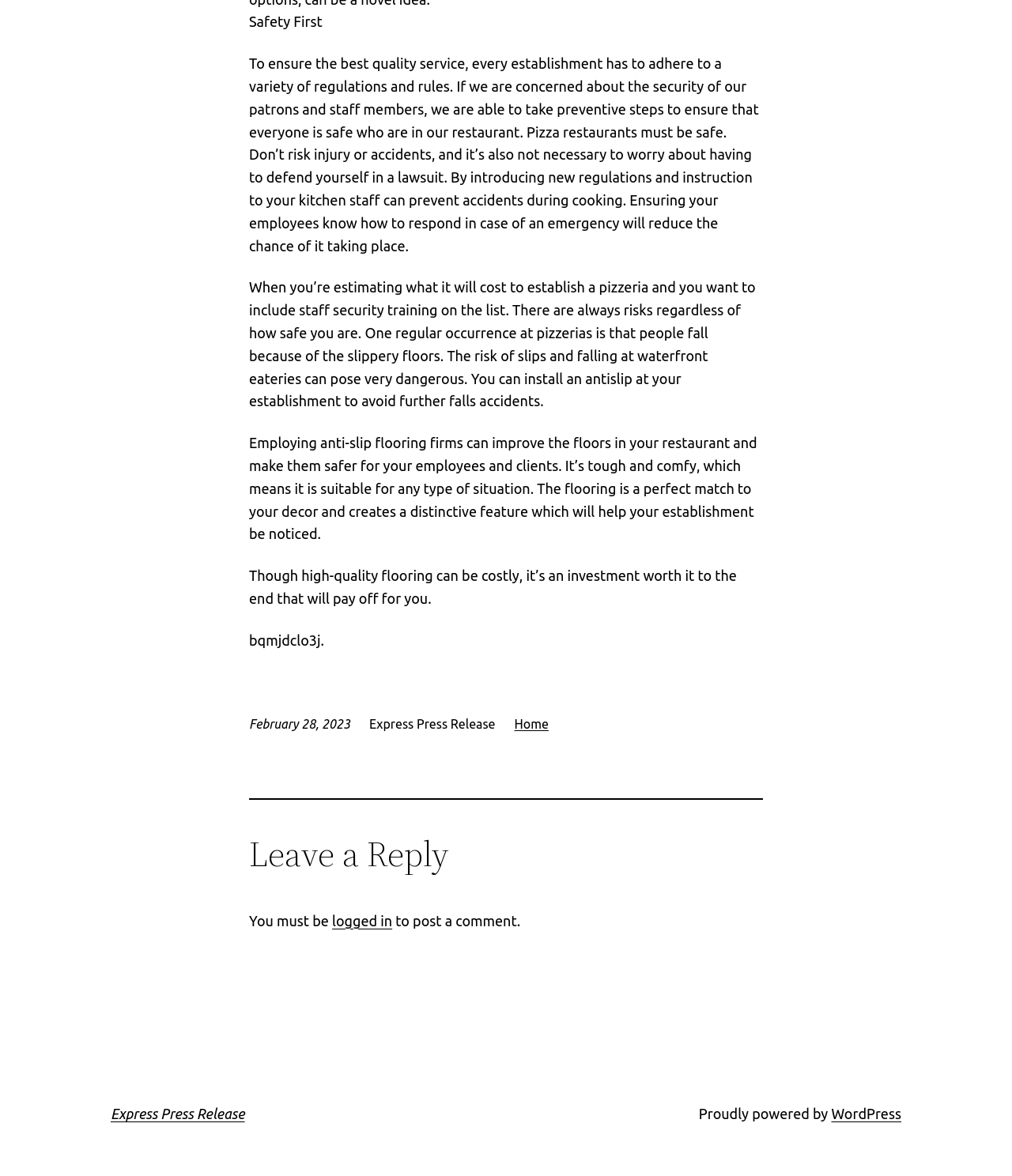Bounding box coordinates are specified in the format (top-left x, top-left y, bottom-right x, bottom-right y). All values are floating point numbers bounded between 0 and 1. Please provide the bounding box coordinate of the region this sentence describes: logged in

[0.328, 0.776, 0.388, 0.789]